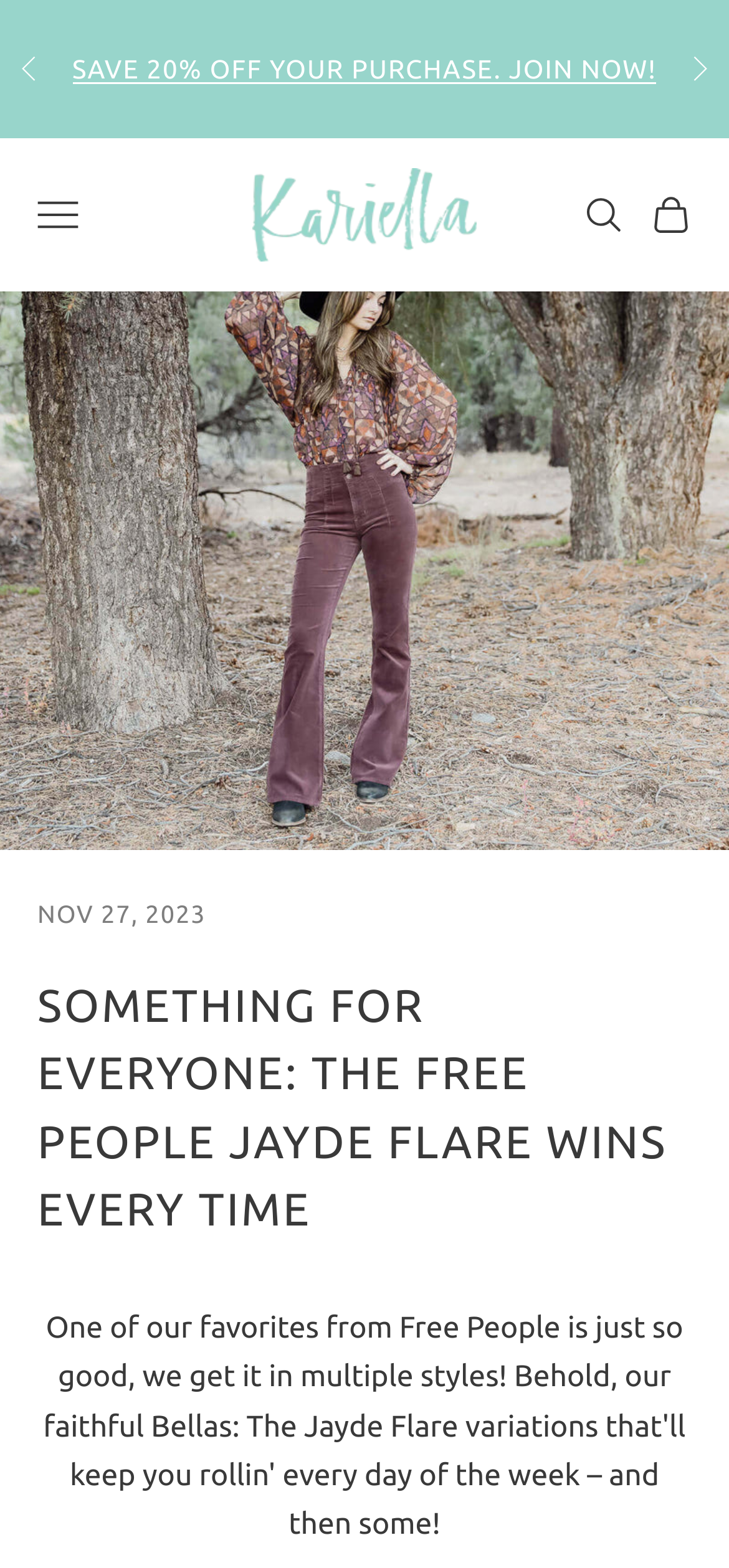What is the current date?
From the screenshot, provide a brief answer in one word or phrase.

NOV 27, 2023